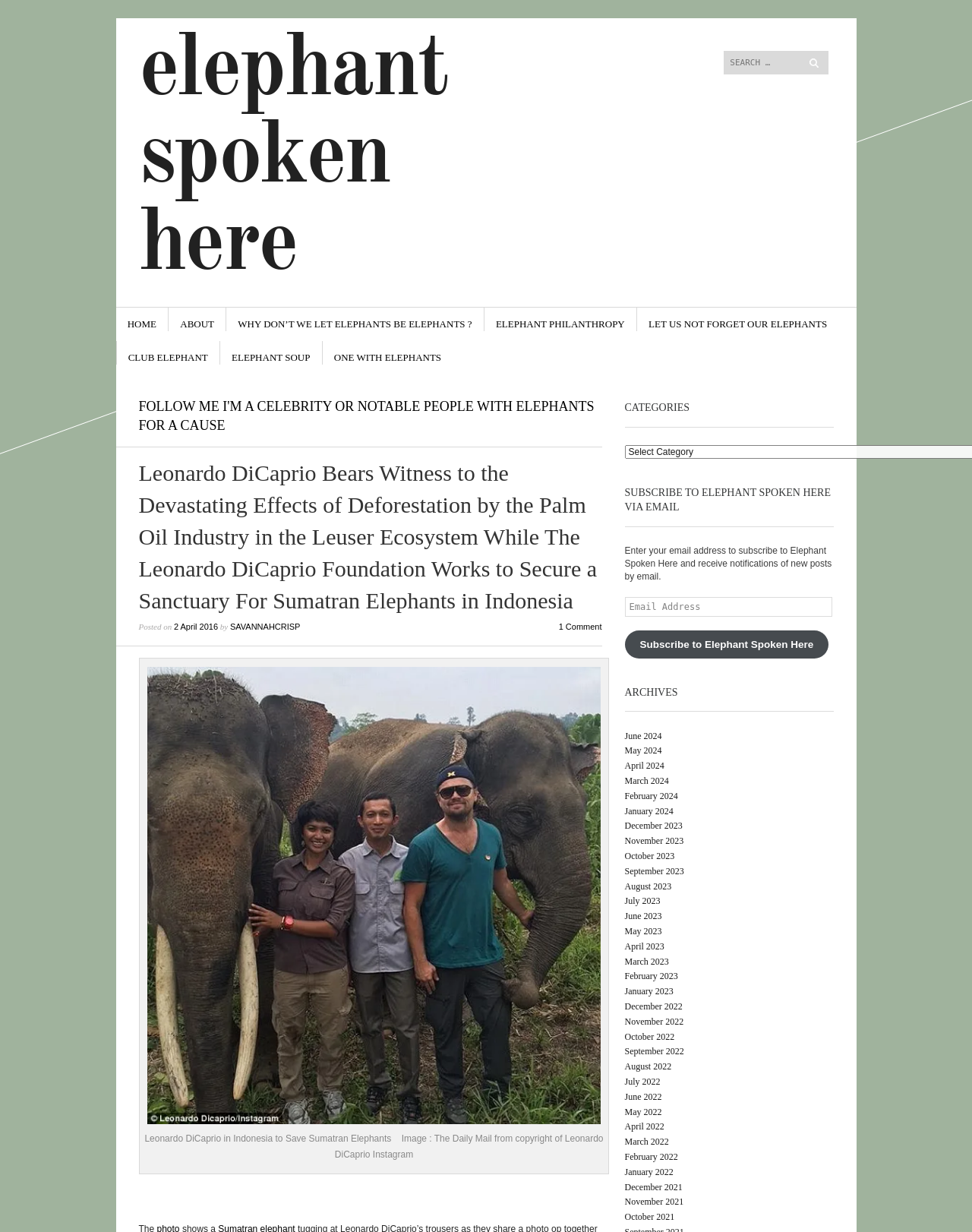Please indicate the bounding box coordinates for the clickable area to complete the following task: "Subscribe to Elephant Spoken Here". The coordinates should be specified as four float numbers between 0 and 1, i.e., [left, top, right, bottom].

[0.643, 0.512, 0.853, 0.534]